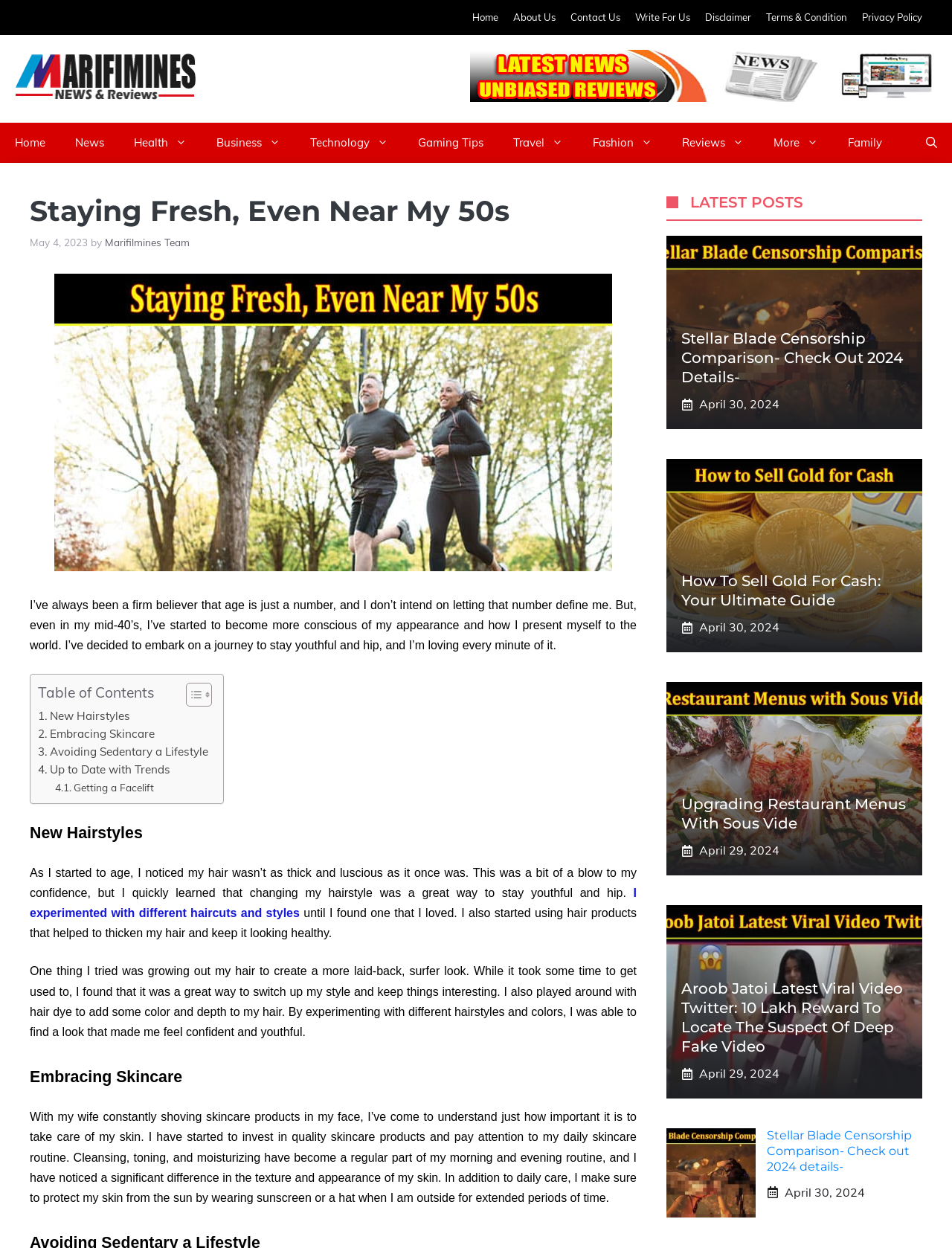Please identify and generate the text content of the webpage's main heading.

Staying Fresh, Even Near My 50s